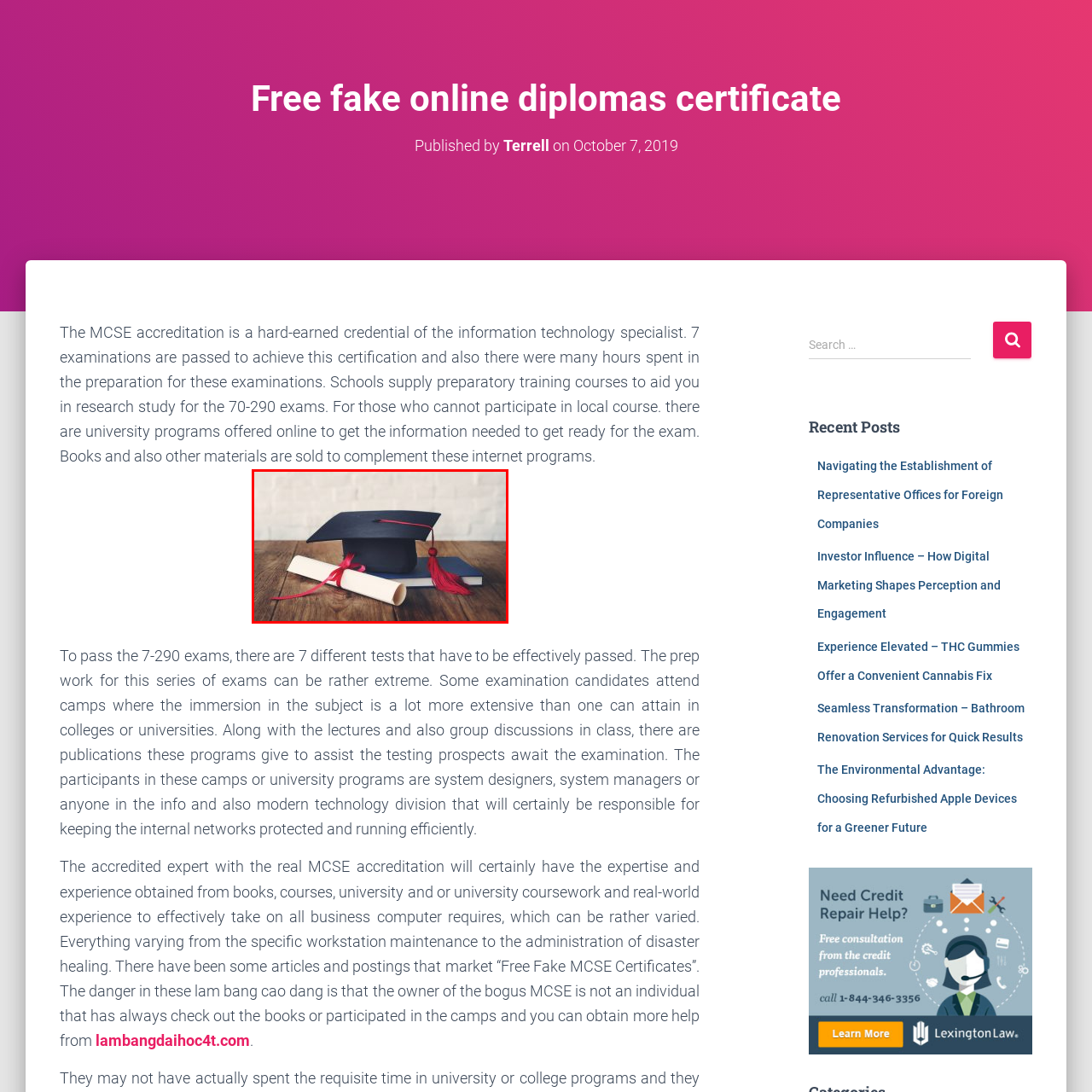Provide a thorough description of the scene captured within the red rectangle.

The image features a classic graduation cap, known as a mortarboard, resting atop a blue hardcover book and a rolled parchment diploma secured with a red ribbon. The wooden table provides a warm, rustic background, while the soft focus of a textured white wall enhances the scholarly ambiance. This visual encapsulates the theme of educational achievement, resonating with the context of obtaining diplomas and the rigorous preparation required for higher certifications in fields like information technology, as discussed in the accompanying text about the MCSE accreditation. The graduation cap symbolizes the culmination of hard work and academic success, making it a fitting representation of the journey through education.